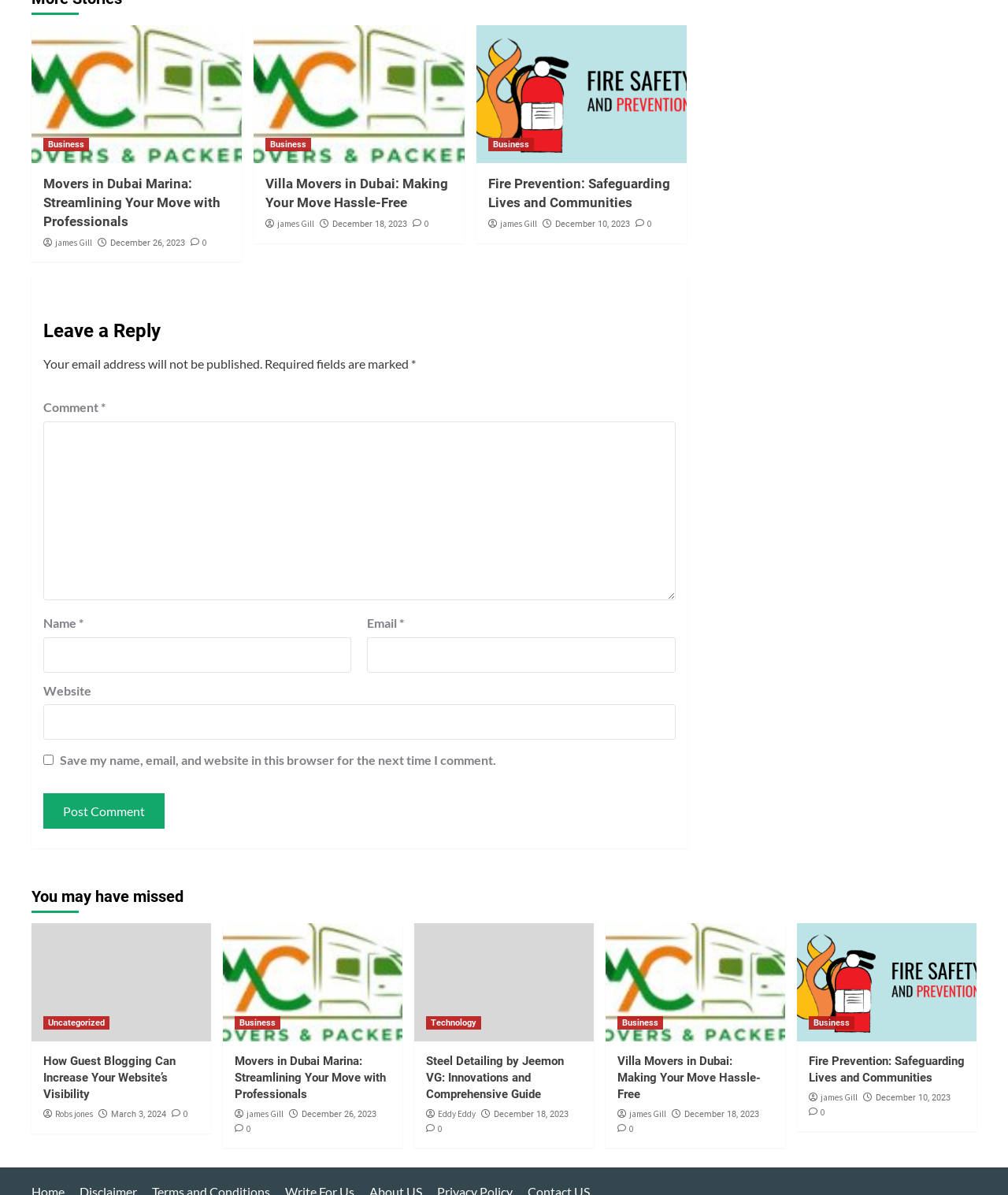Please find the bounding box coordinates of the element that needs to be clicked to perform the following instruction: "Leave a comment". The bounding box coordinates should be four float numbers between 0 and 1, represented as [left, top, right, bottom].

[0.043, 0.259, 0.67, 0.296]